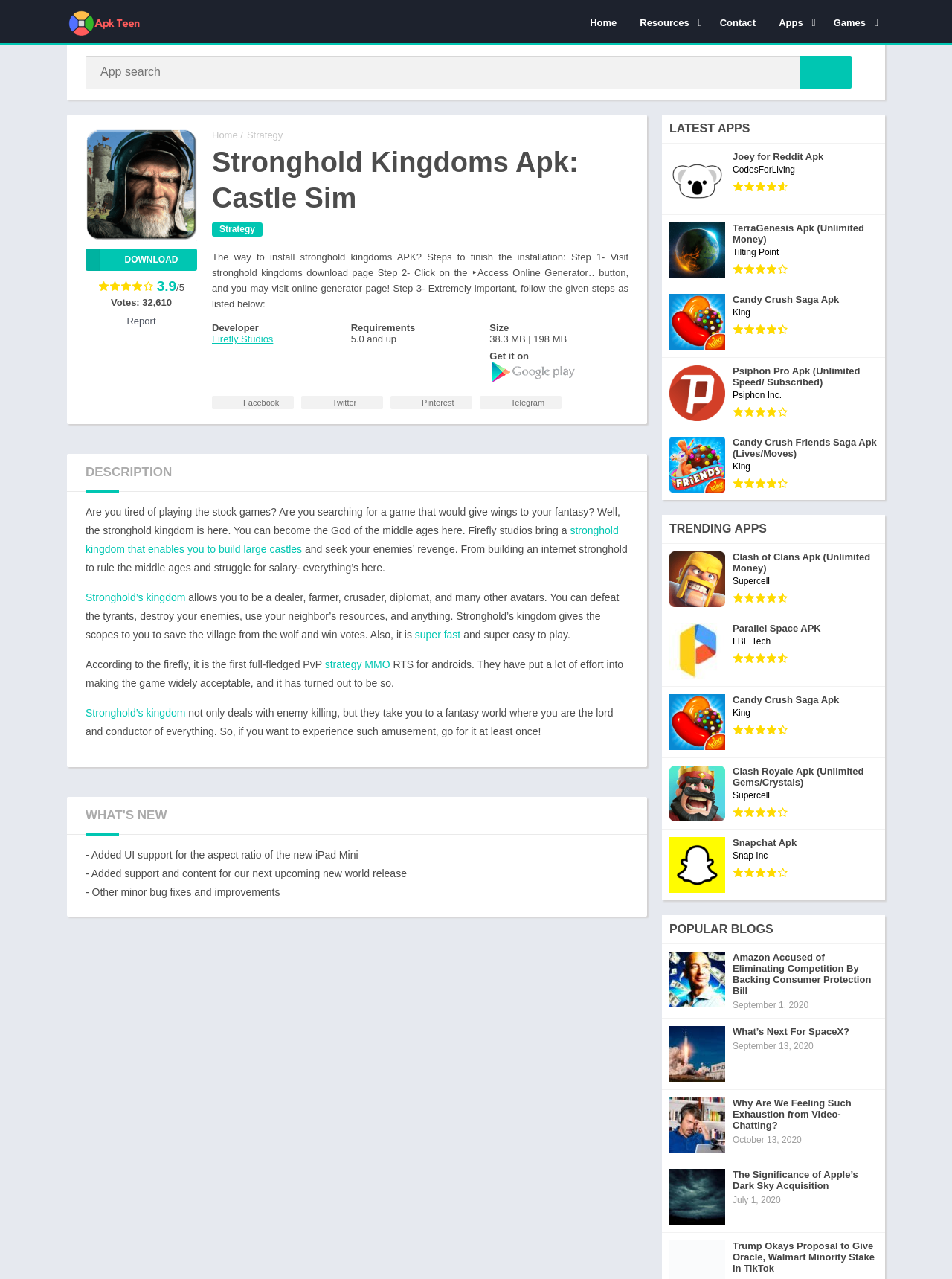What is the size of the game?
Give a one-word or short phrase answer based on the image.

38.3 MB | 198 MB